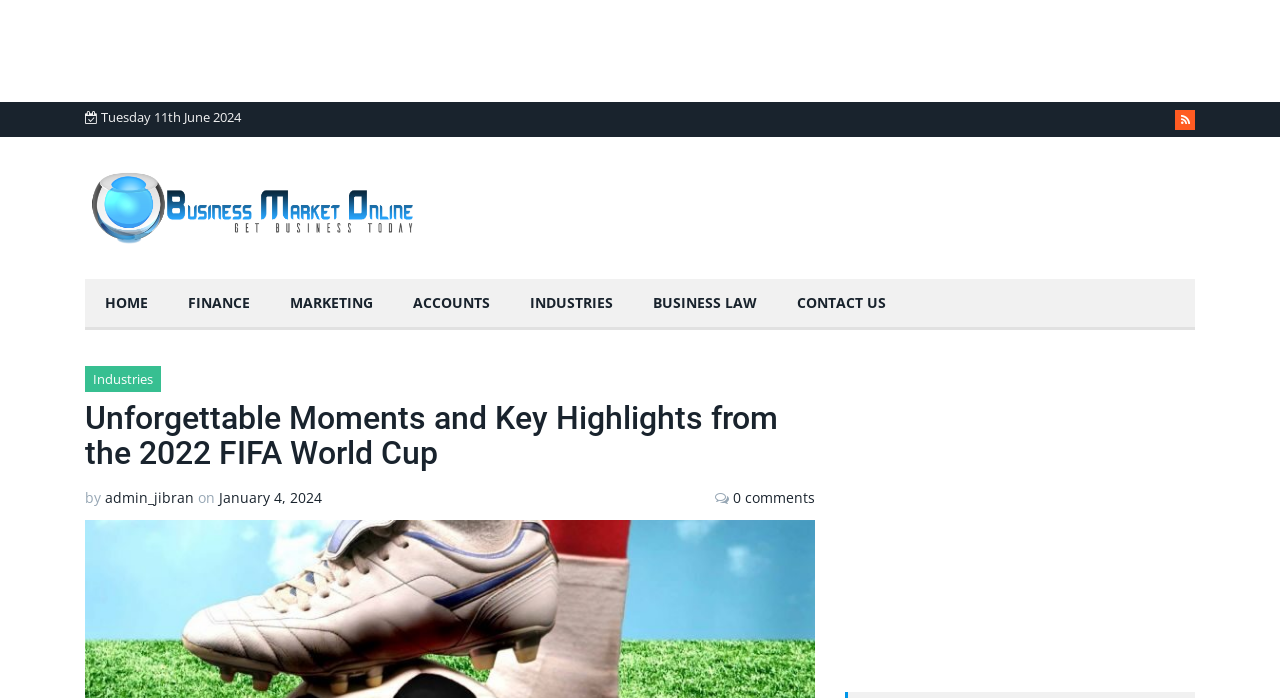What is the topic of the article?
Using the details from the image, give an elaborate explanation to answer the question.

I determined the topic of the article by reading the article title 'Unforgettable Moments and Key Highlights from the 2022 FIFA World Cup', which clearly indicates that the article is about the 2022 FIFA World Cup.